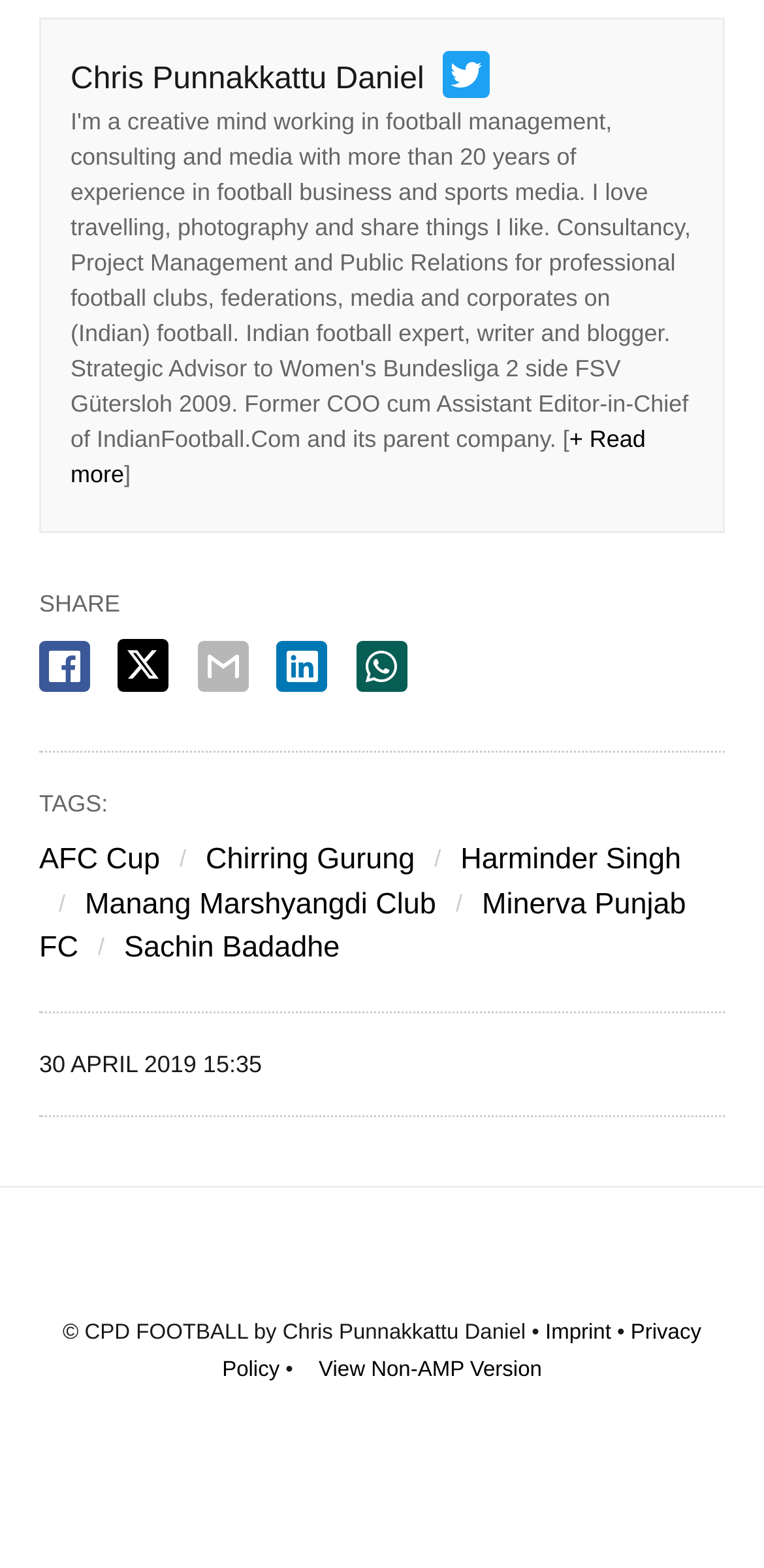Find the bounding box coordinates of the element I should click to carry out the following instruction: "Share on Facebook".

[0.051, 0.409, 0.118, 0.441]